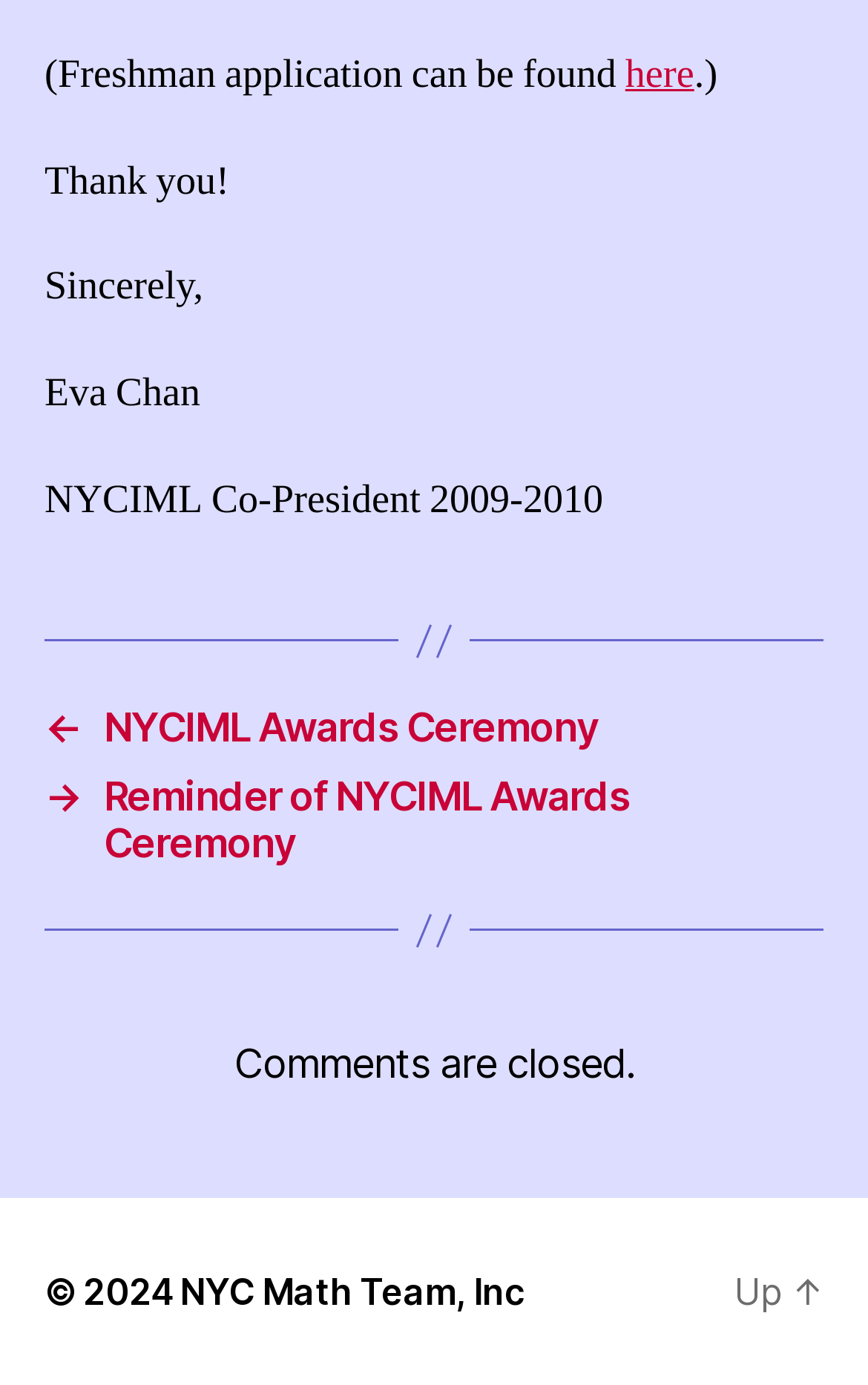Find the UI element described as: "← NYCIML Awards Ceremony" and predict its bounding box coordinates. Ensure the coordinates are four float numbers between 0 and 1, [left, top, right, bottom].

[0.051, 0.508, 0.949, 0.542]